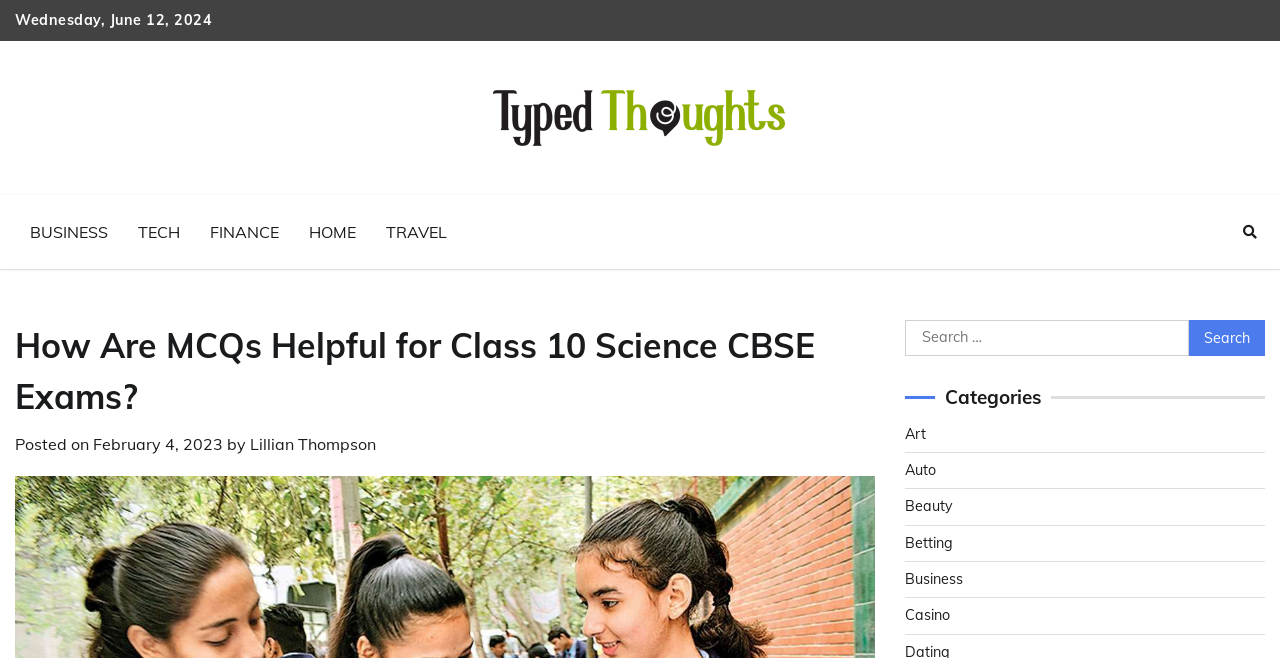Determine the coordinates of the bounding box for the clickable area needed to execute this instruction: "Explore the Beauty category".

[0.707, 0.756, 0.745, 0.783]